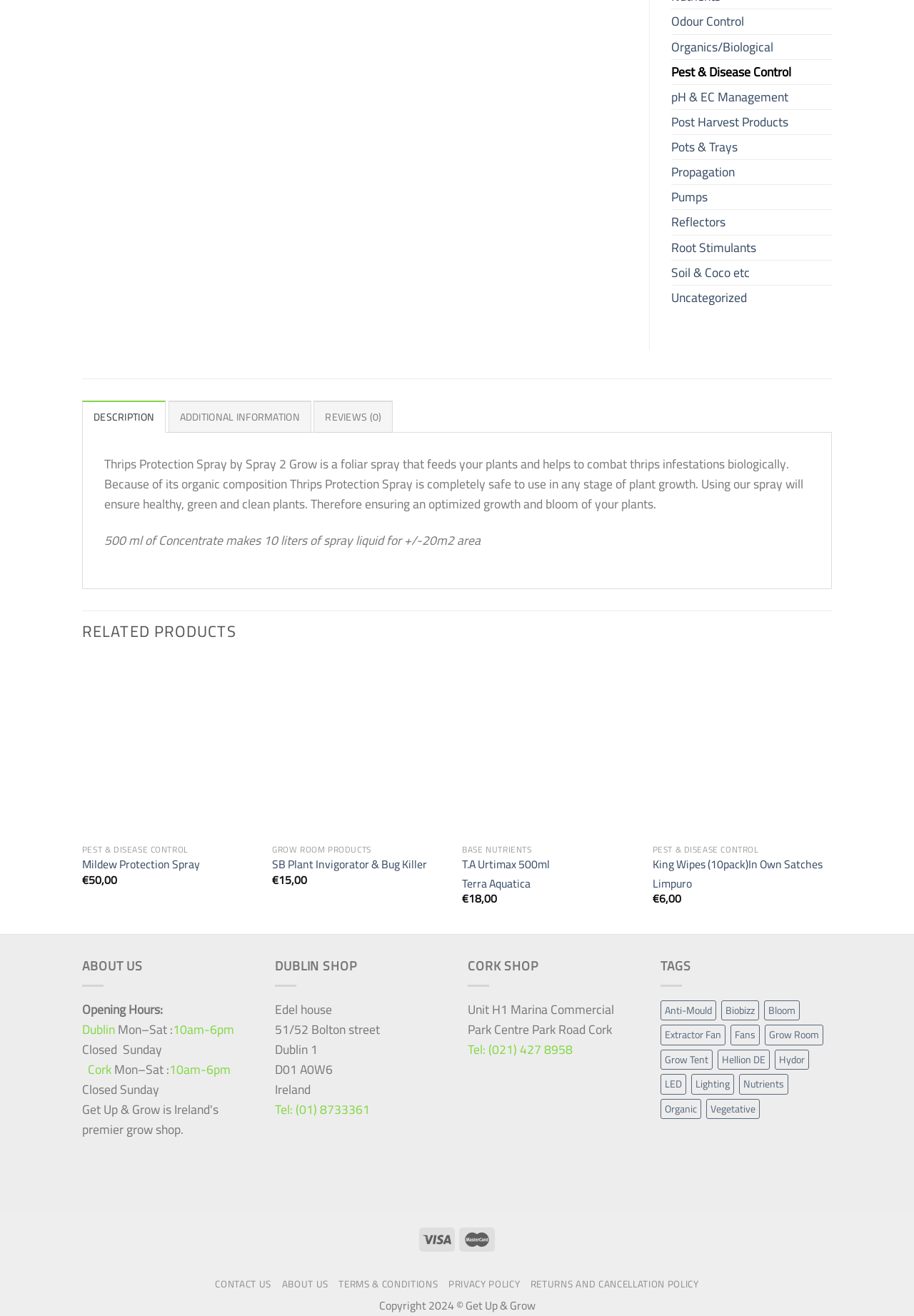Using the description: "Soil & Coco etc", identify the bounding box of the corresponding UI element in the screenshot.

[0.734, 0.198, 0.91, 0.216]